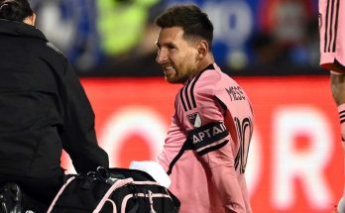What is Messi's role in the team?
Please provide a single word or phrase as your answer based on the screenshot.

Captain